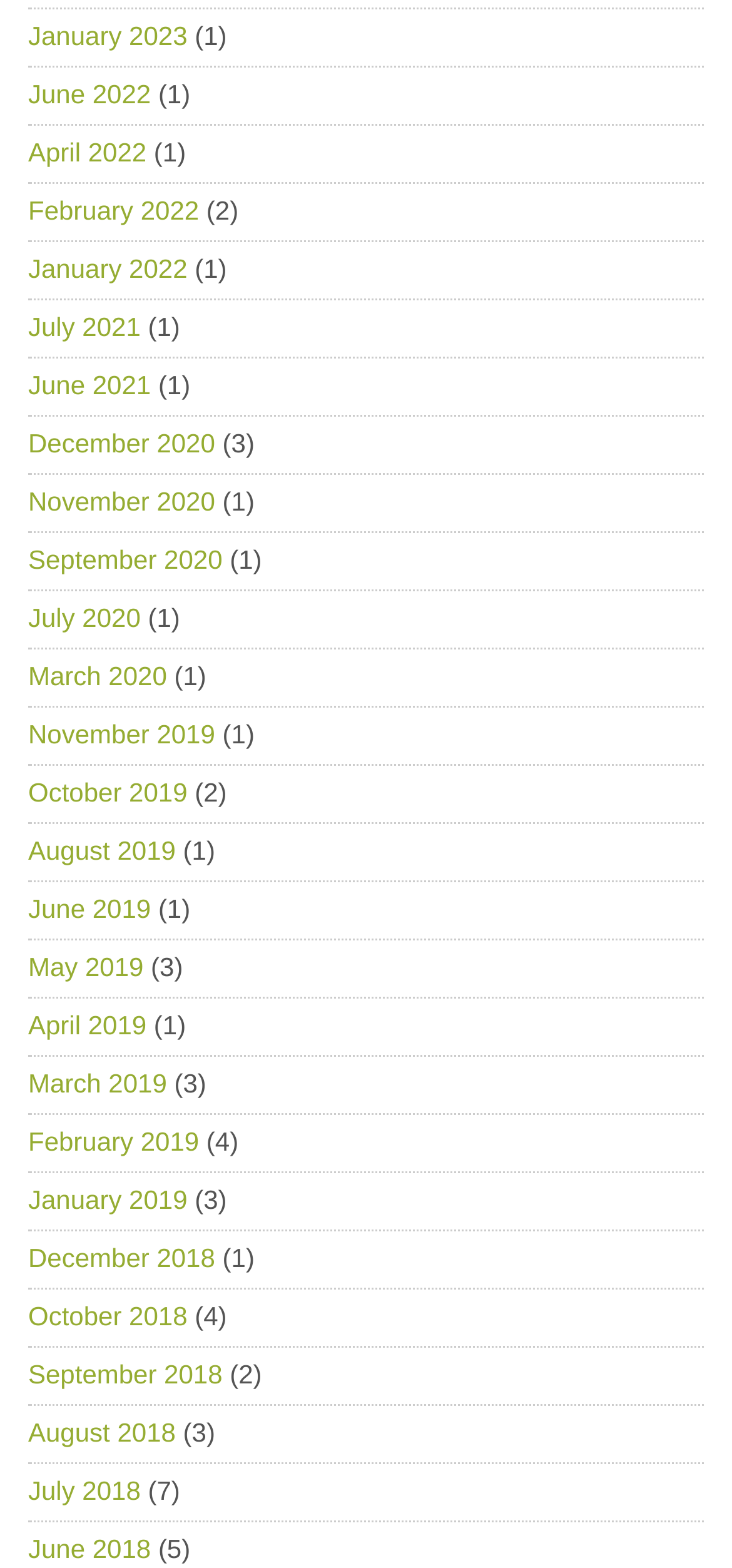Answer the question with a brief word or phrase:
How many StaticText elements are there on this webpage?

14